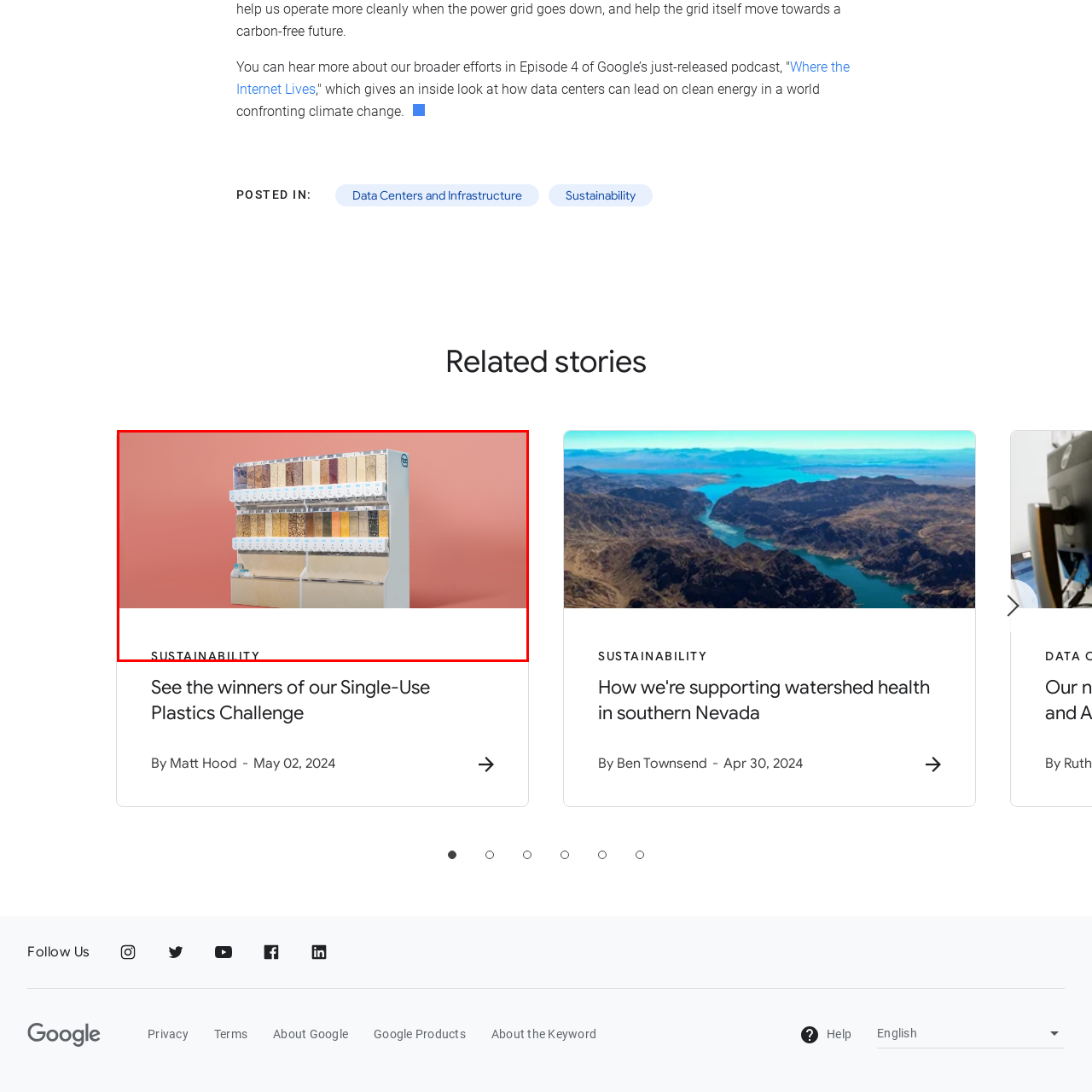Examine the content inside the red bounding box and offer a comprehensive answer to the following question using the details from the image: What is the theme of the image?

The caption below the image reads 'SUSTAINABILITY', reinforcing the theme of eco-conscious living and the importance of mindful consumer choices, which is also reflected in the design and functionality of the modern bulk food dispensing unit.